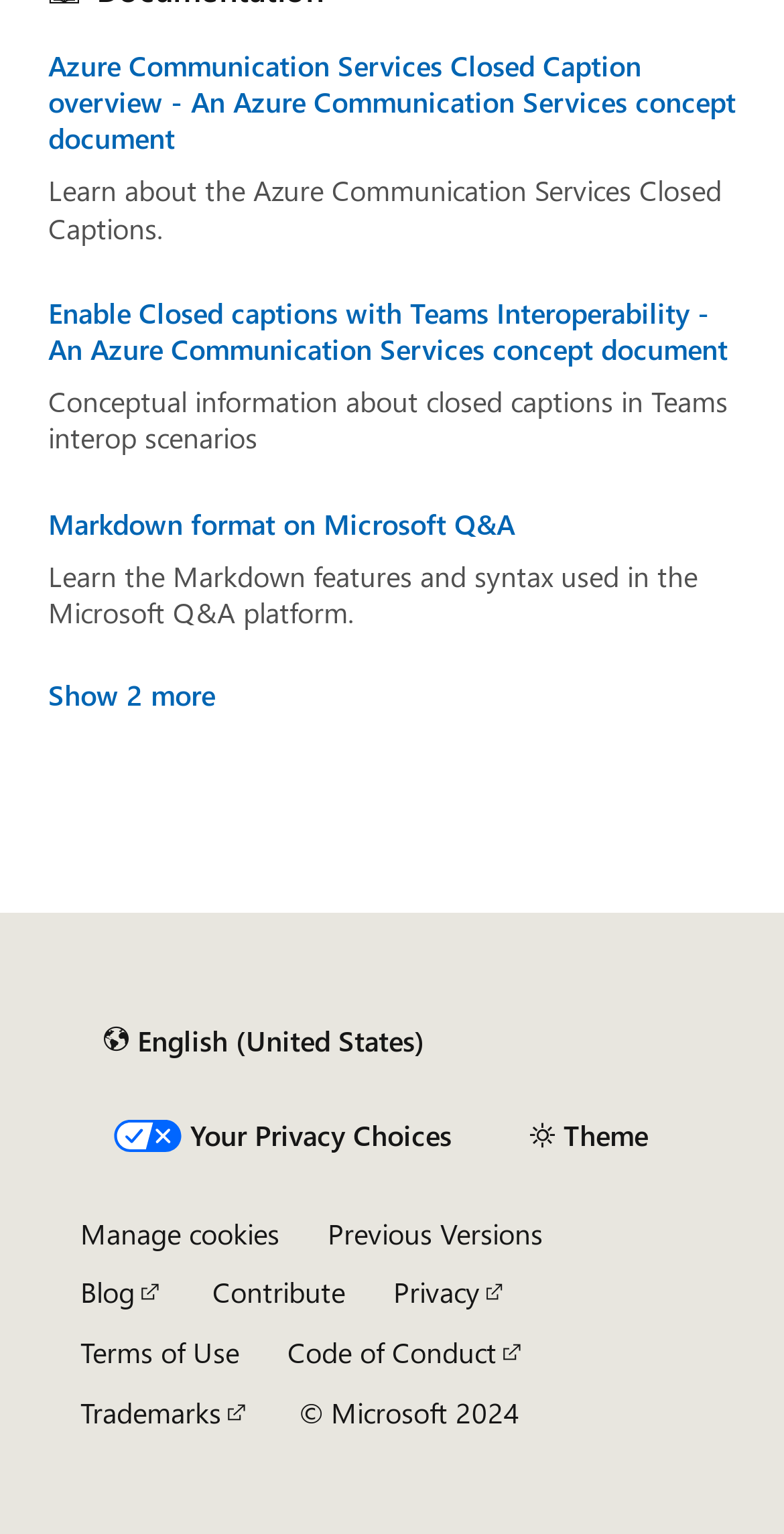Could you determine the bounding box coordinates of the clickable element to complete the instruction: "Manage cookies"? Provide the coordinates as four float numbers between 0 and 1, i.e., [left, top, right, bottom].

[0.103, 0.794, 0.356, 0.815]